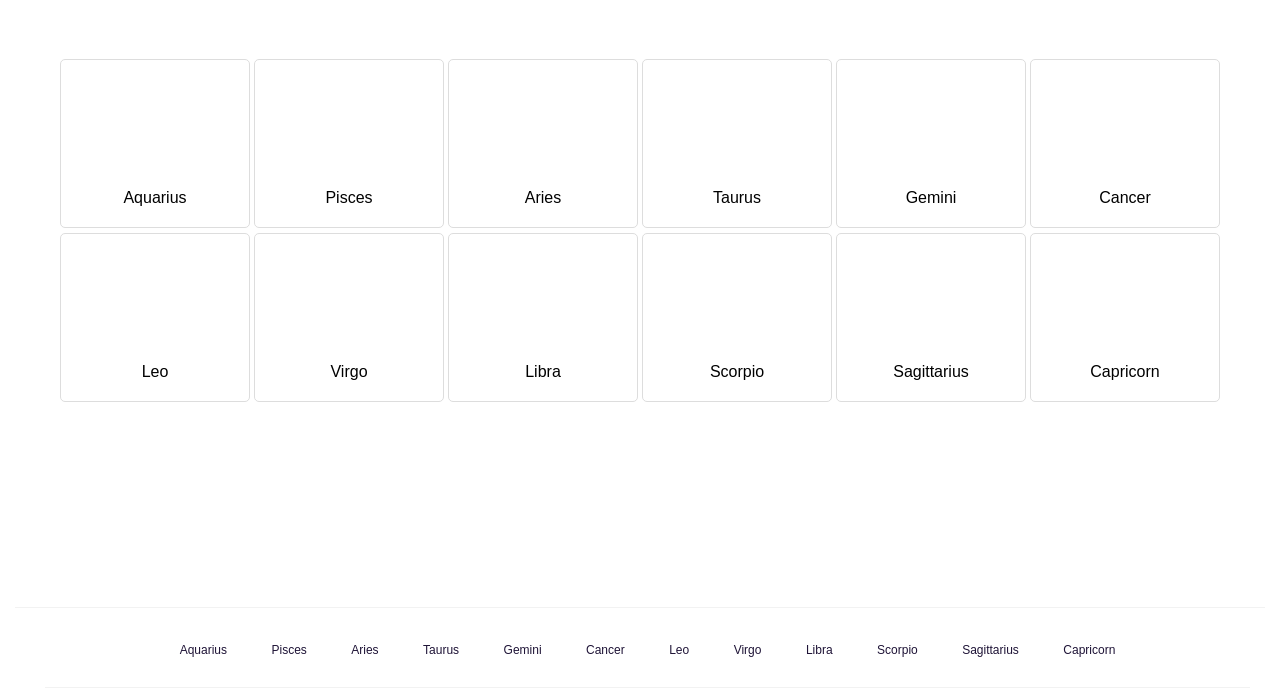Answer this question in one word or a short phrase: What is the width of the Gemini image?

0.078